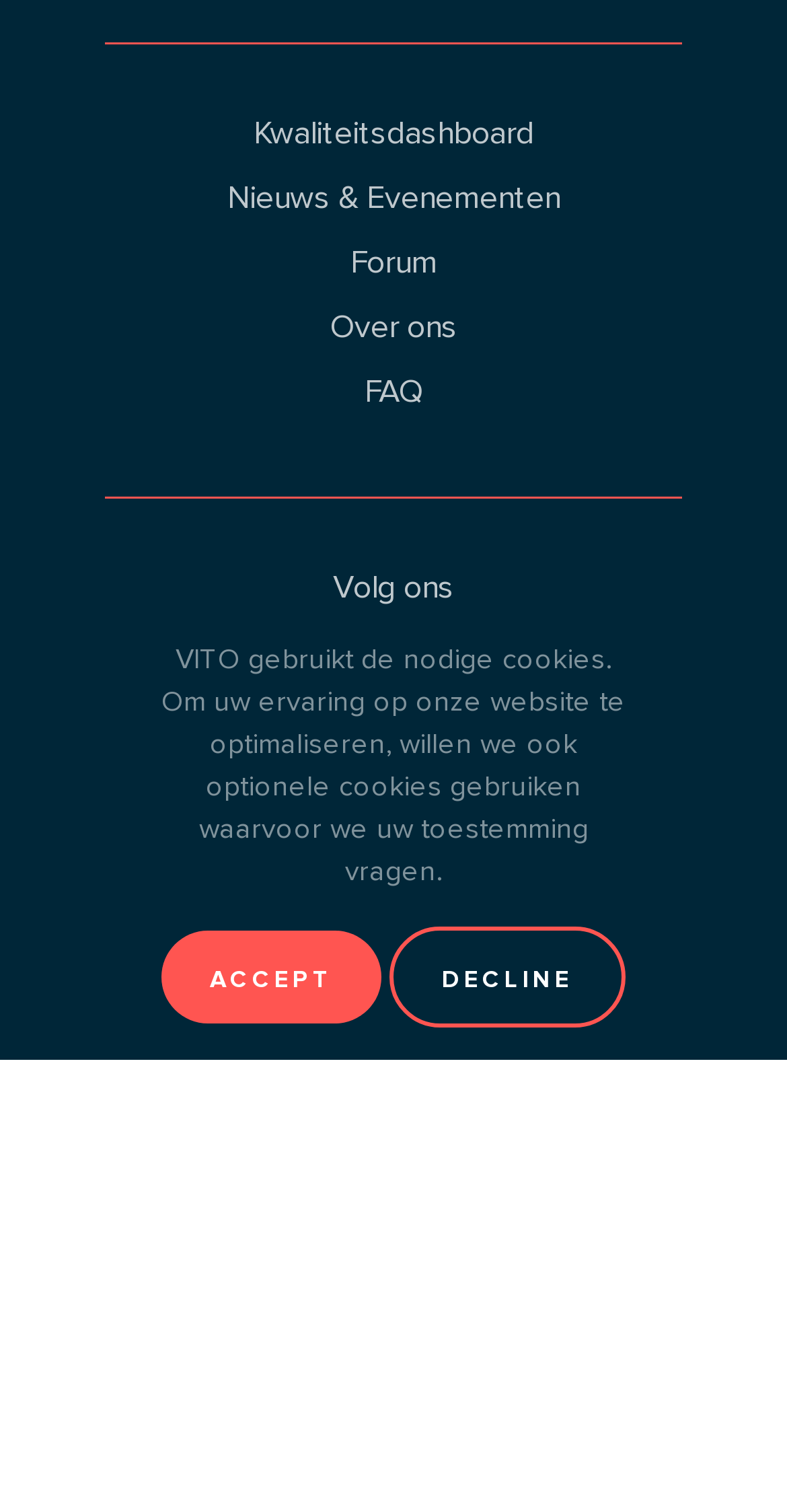Find the bounding box coordinates for the HTML element specified by: "Privacyverklaring".

[0.364, 0.543, 0.608, 0.559]